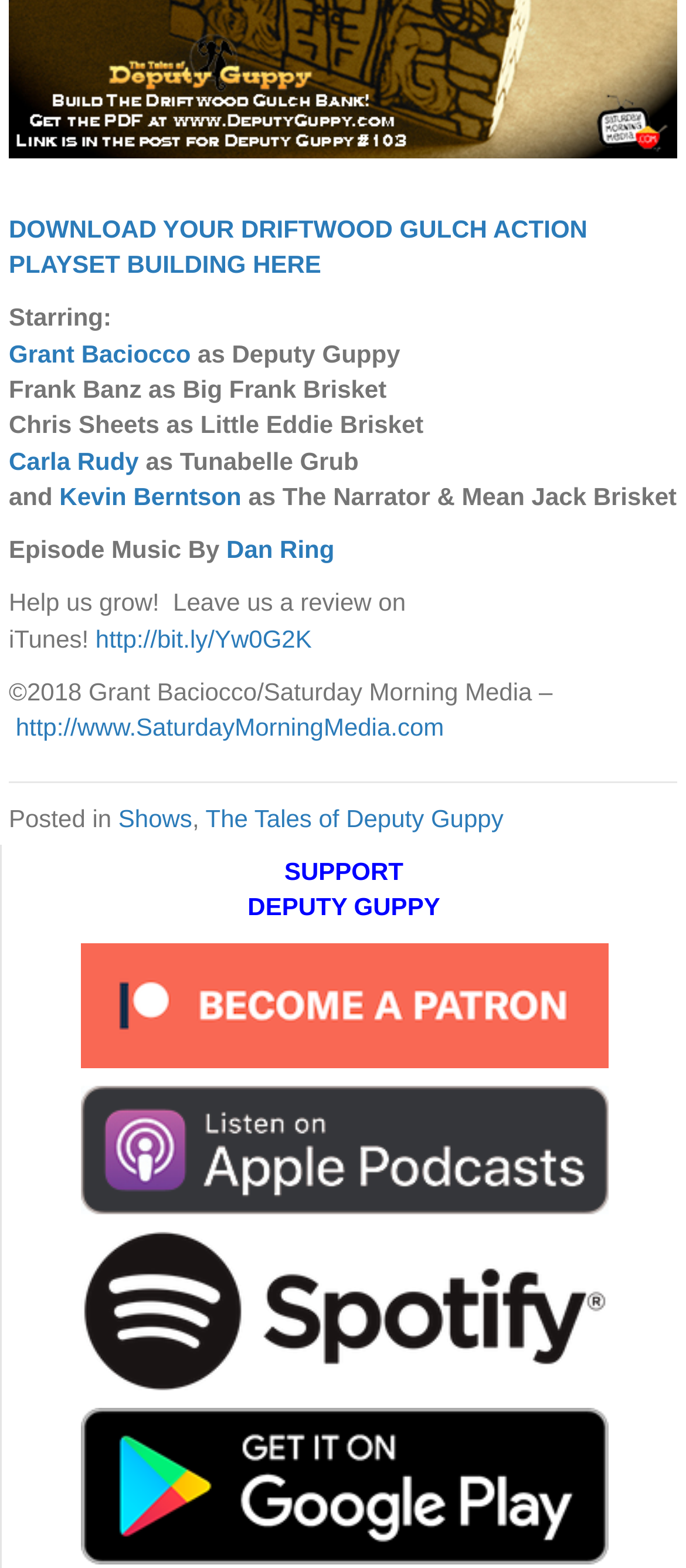Please determine the bounding box coordinates for the element that should be clicked to follow these instructions: "Become a patron".

[0.117, 0.63, 0.886, 0.648]